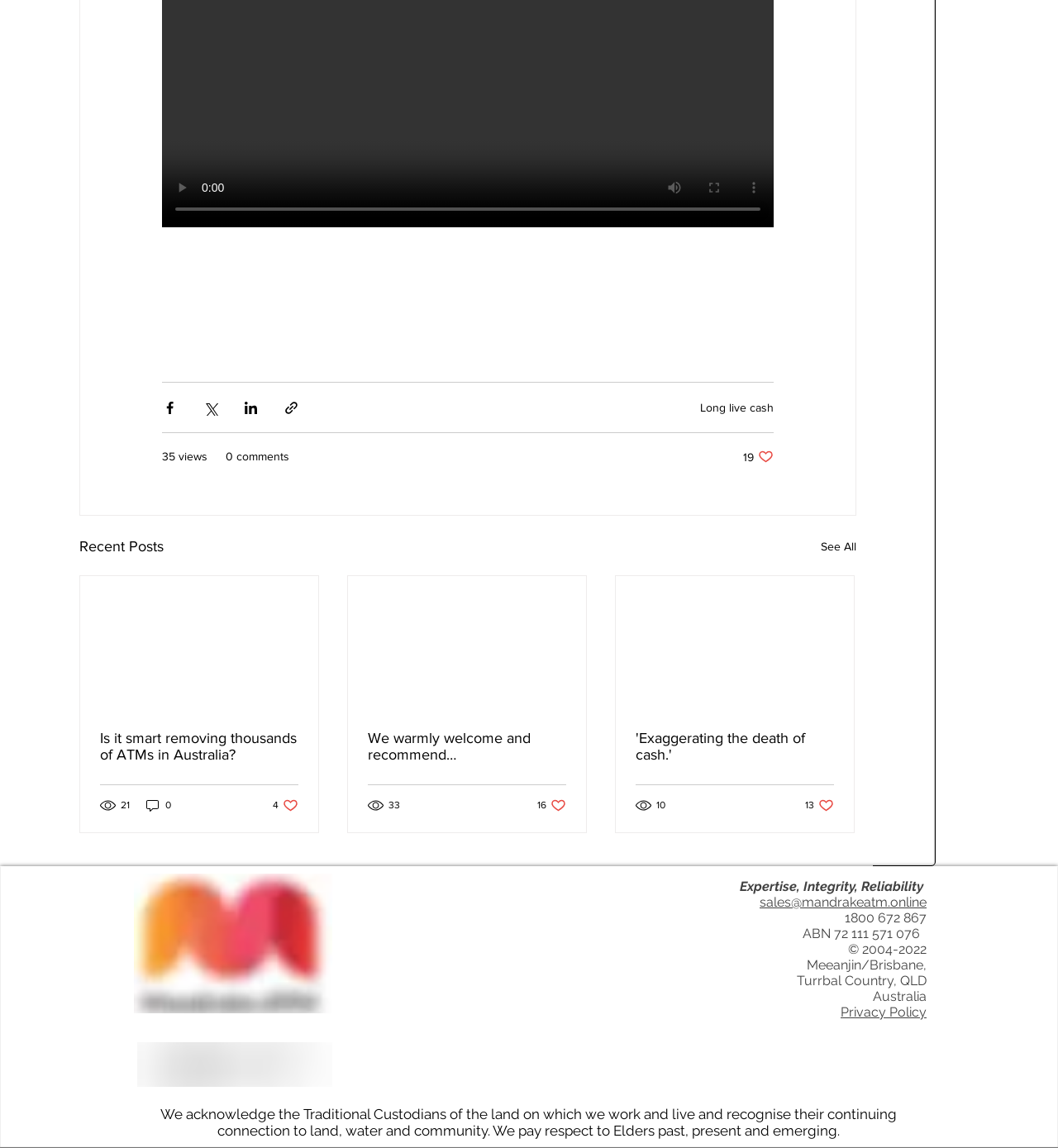Identify the bounding box coordinates of the region that should be clicked to execute the following instruction: "Share via Facebook".

[0.153, 0.348, 0.168, 0.362]